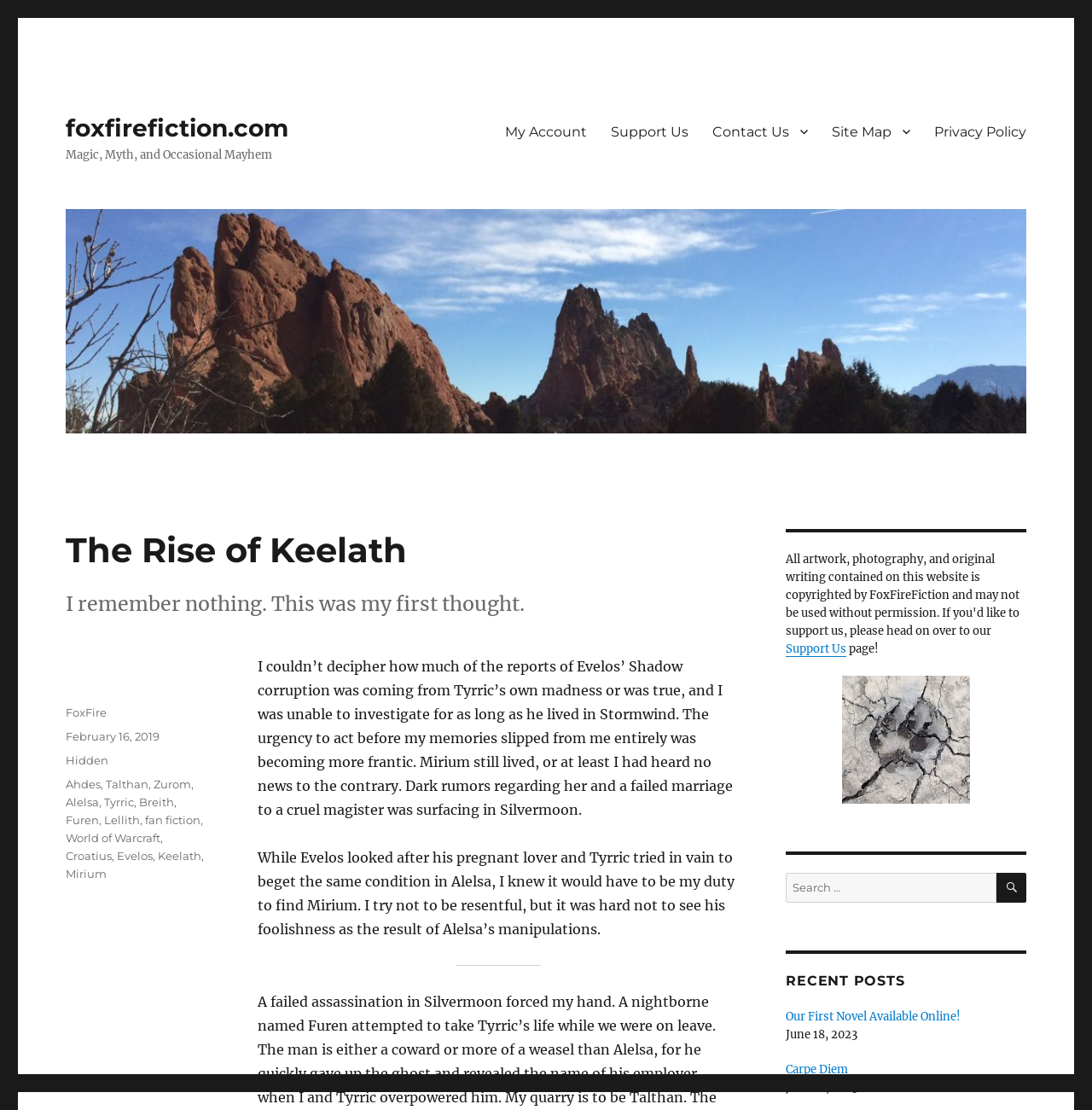Could you highlight the region that needs to be clicked to execute the instruction: "Visit Lawnworks"?

None